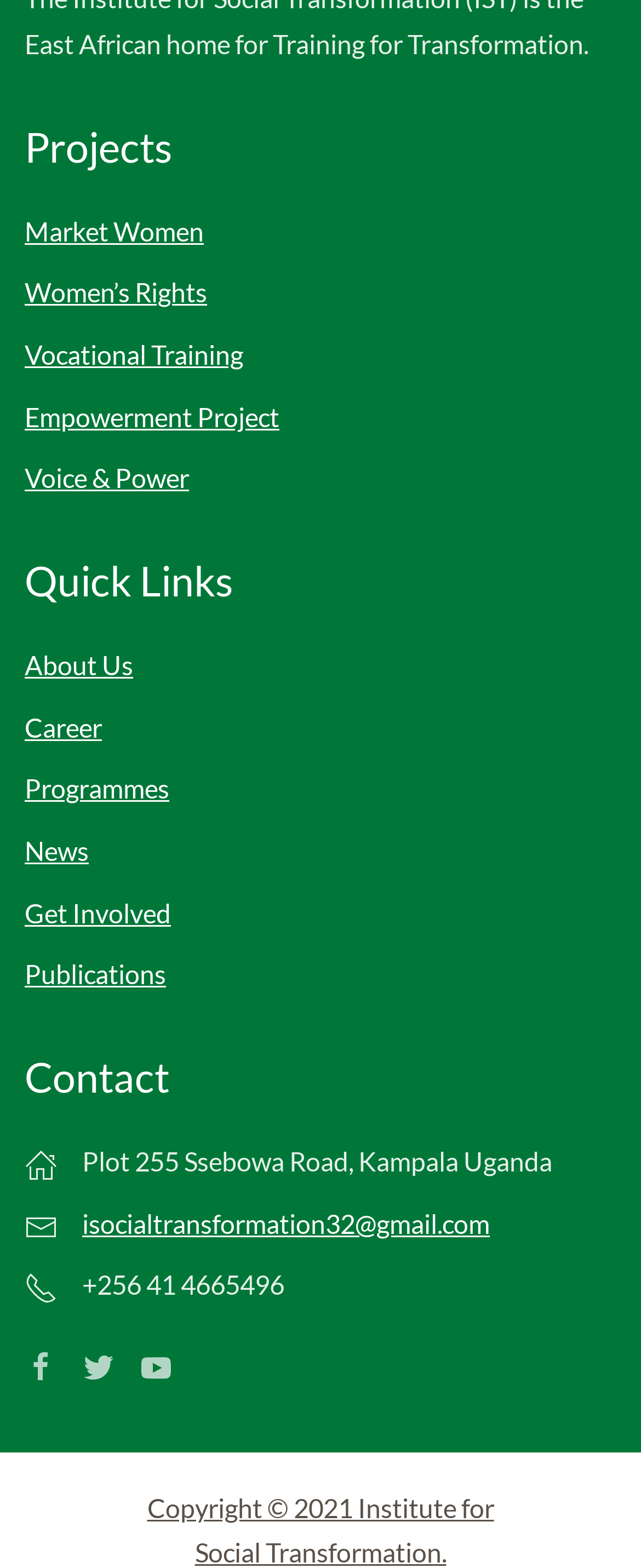Specify the bounding box coordinates of the element's region that should be clicked to achieve the following instruction: "Click on the 'Market Women' project". The bounding box coordinates consist of four float numbers between 0 and 1, in the format [left, top, right, bottom].

[0.038, 0.137, 0.318, 0.157]